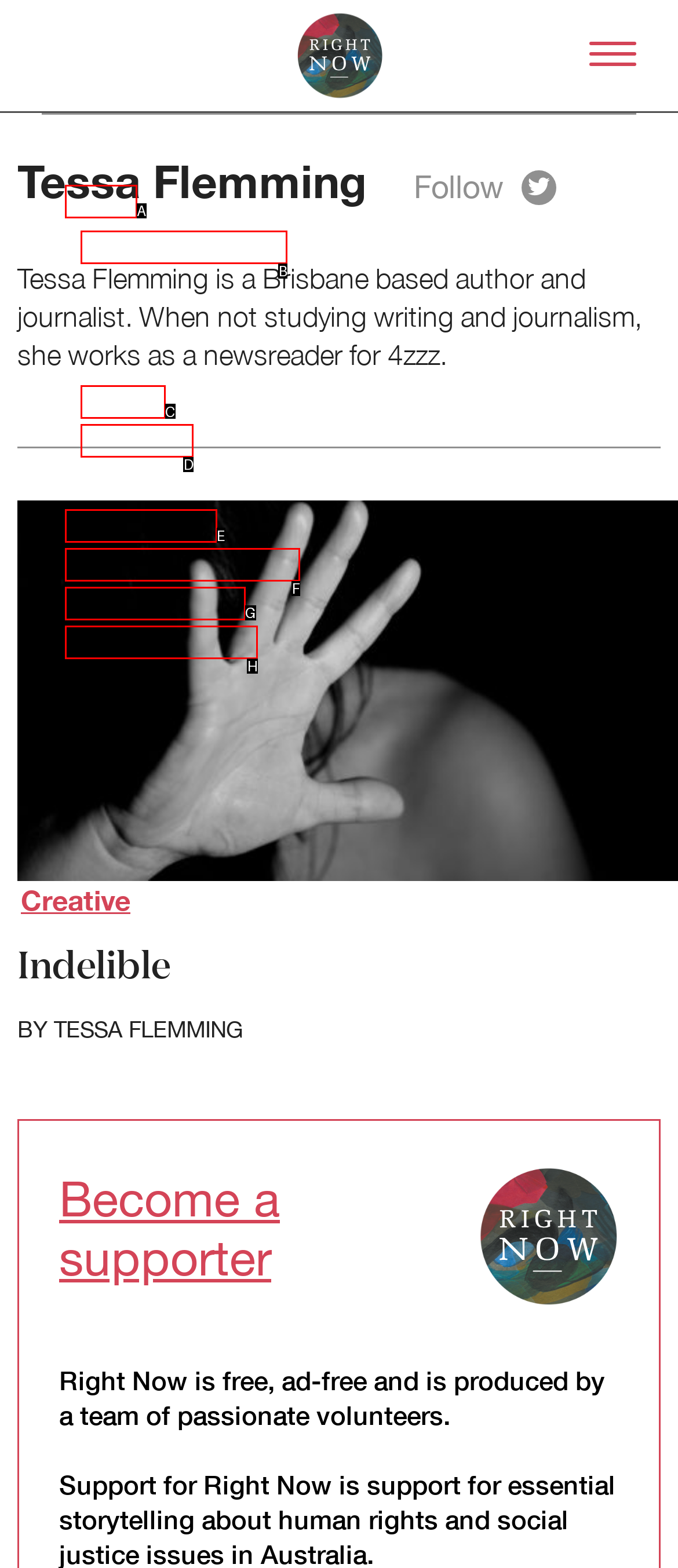Determine the letter of the element you should click to carry out the task: Click on the 'About' link
Answer with the letter from the given choices.

A